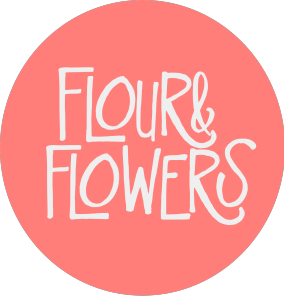What is the main focus of the local initiative behind Flour & Flowers?
Based on the screenshot, respond with a single word or phrase.

Supporting local entrepreneurship